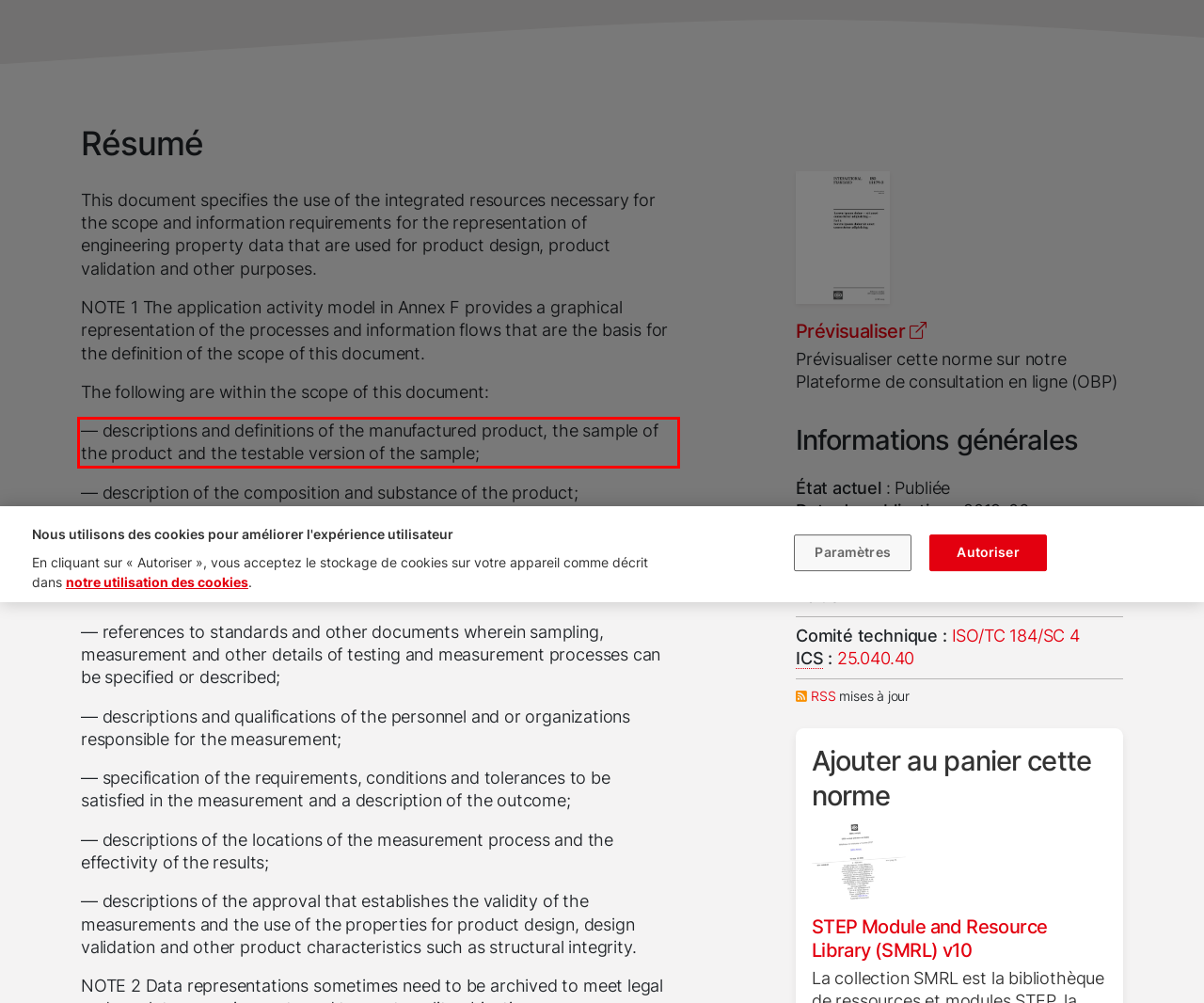From the provided screenshot, extract the text content that is enclosed within the red bounding box.

— descriptions and definitions of the manufactured product, the sample of the product and the testable version of the sample;